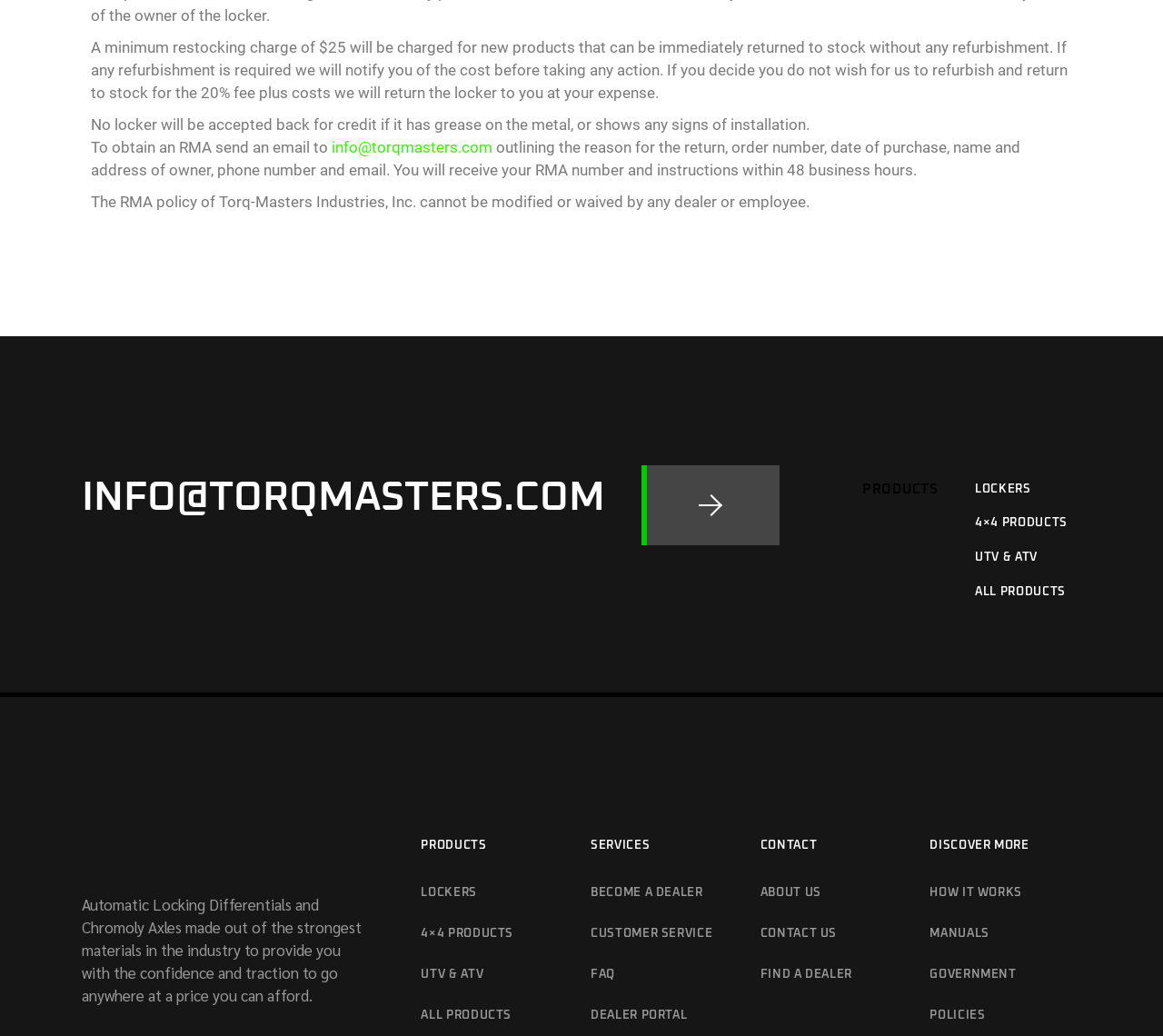What types of products does the company offer?
Based on the visual, give a brief answer using one word or a short phrase.

Lockers, 4x4 products, UTV & ATV